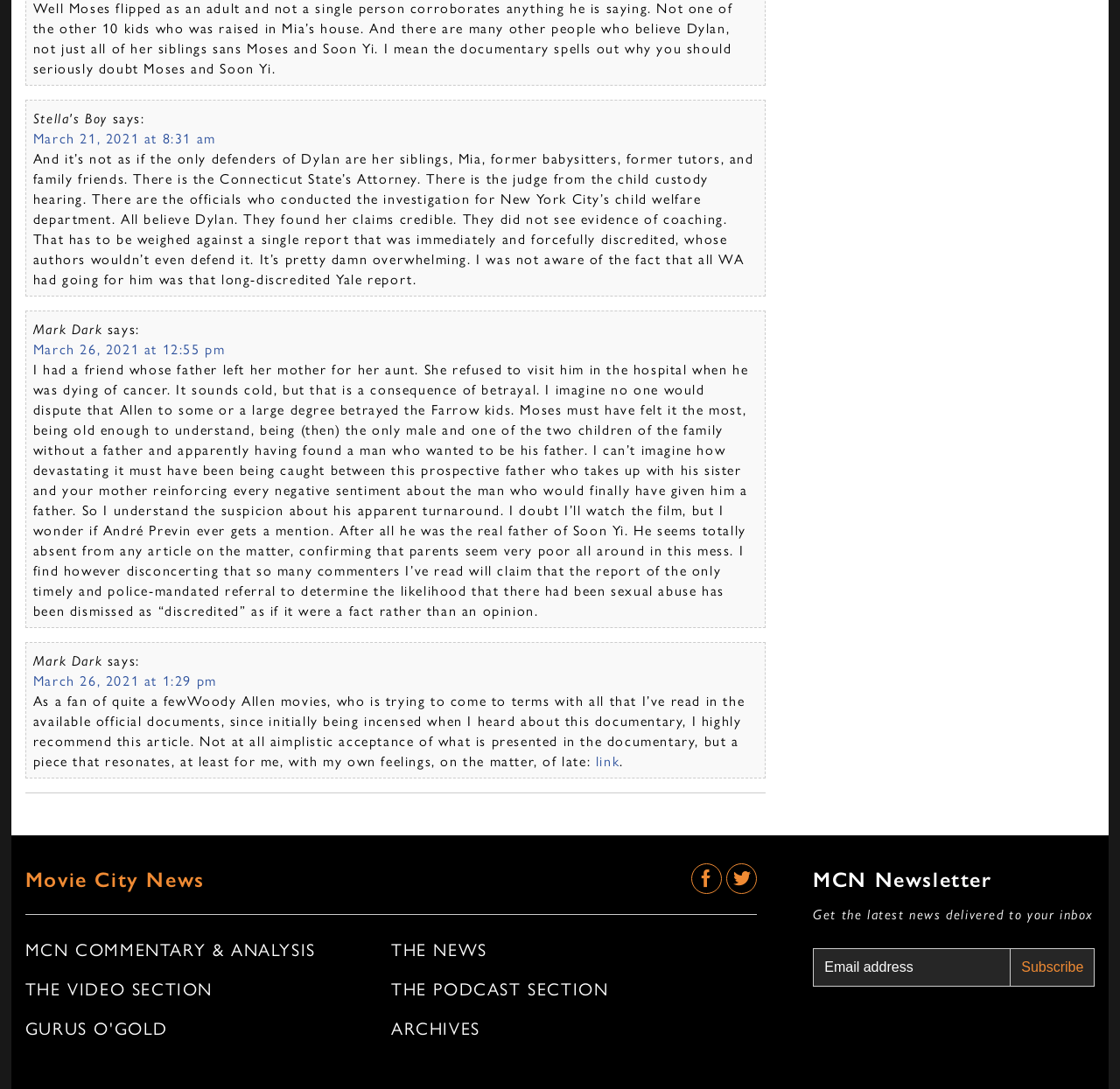What is the date of the first comment?
Provide an in-depth and detailed explanation in response to the question.

The date of the first comment can be found near the top of the webpage, where it reads 'March 21, 2021 at 8:31 am', indicating the date and time the comment was posted.